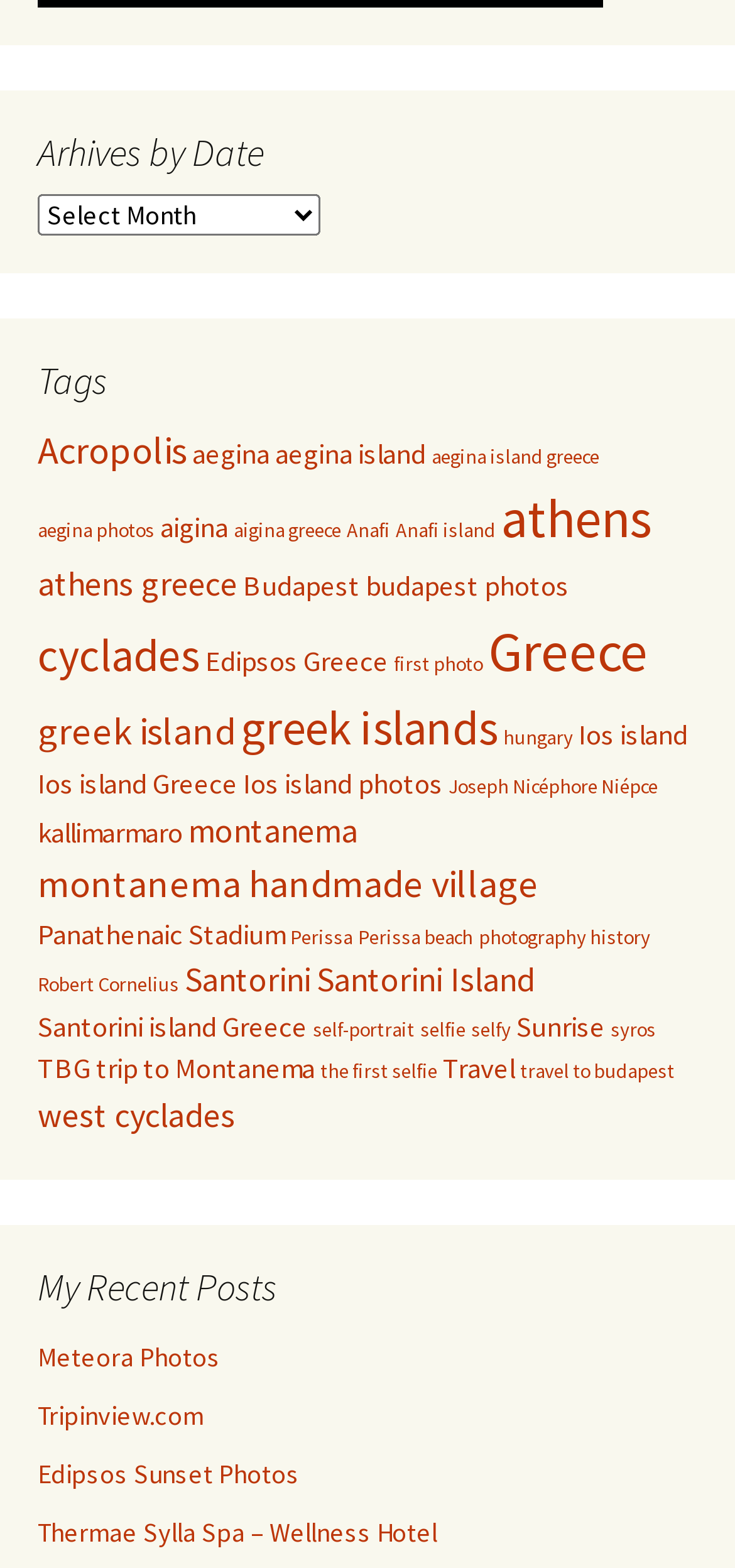Please identify the bounding box coordinates of the clickable region that I should interact with to perform the following instruction: "View posts tagged with Acropolis". The coordinates should be expressed as four float numbers between 0 and 1, i.e., [left, top, right, bottom].

[0.051, 0.271, 0.254, 0.303]